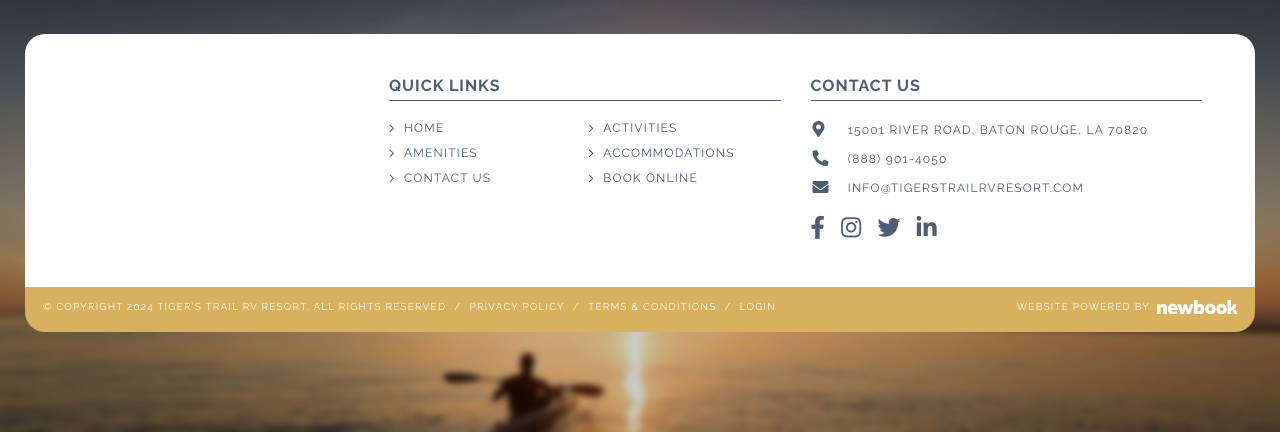Please identify the bounding box coordinates of the area I need to click to accomplish the following instruction: "View Tiger's Trail RV Resort's accommodations".

[0.46, 0.332, 0.574, 0.374]